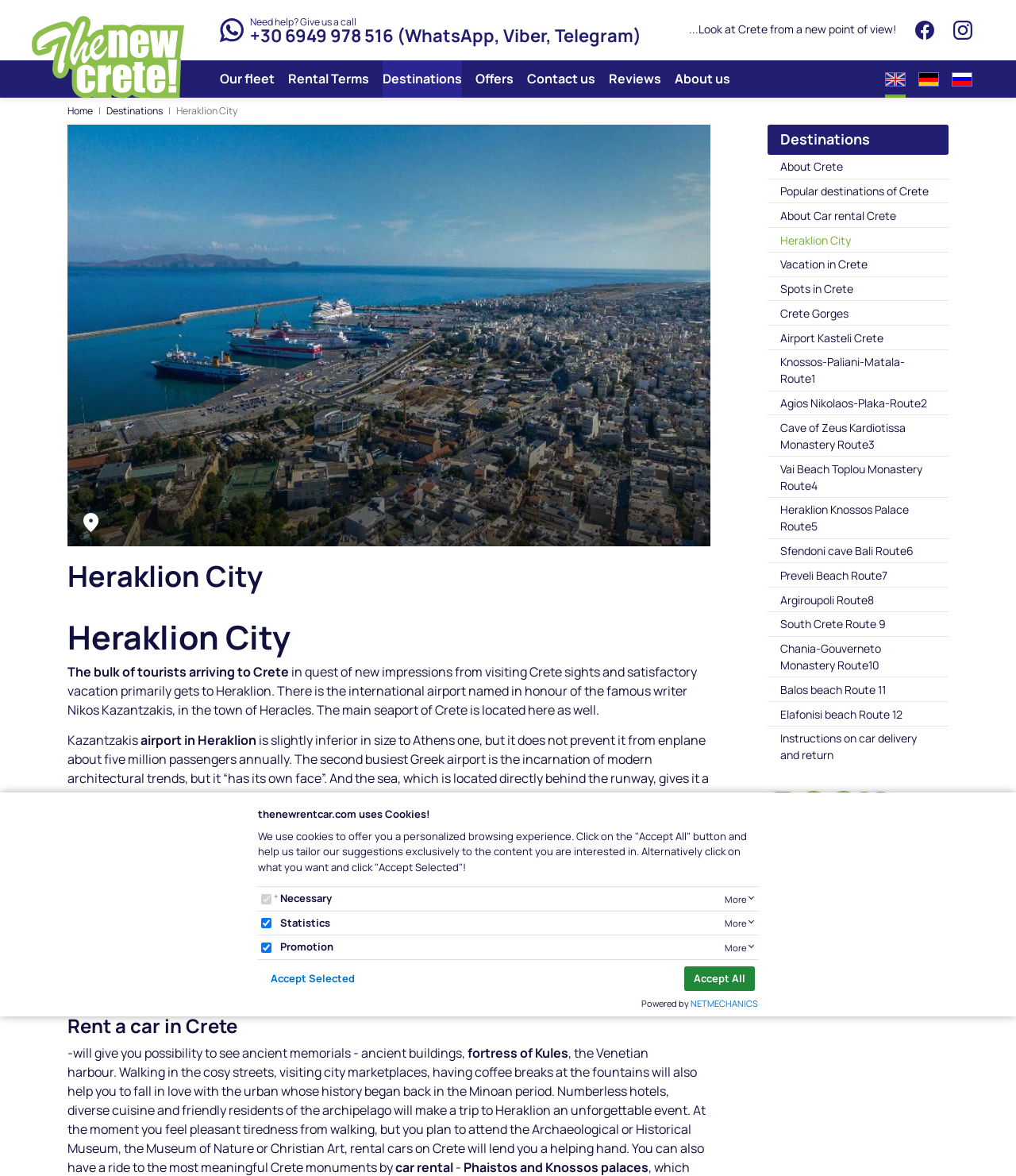Utilize the information from the image to answer the question in detail:
What is the name of the harbour mentioned in the text?

The answer can be found in the paragraph that describes the possibility of walking in the cosy streets, visiting city marketplaces, and having coffee breaks at the fountains, where it is mentioned that 'Walking in the cosy streets, visiting city marketplaces, having coffee breaks at the fountains will also help you to fall in love with the urban whose history began back in the Minoan period... the Venetian harbour.'